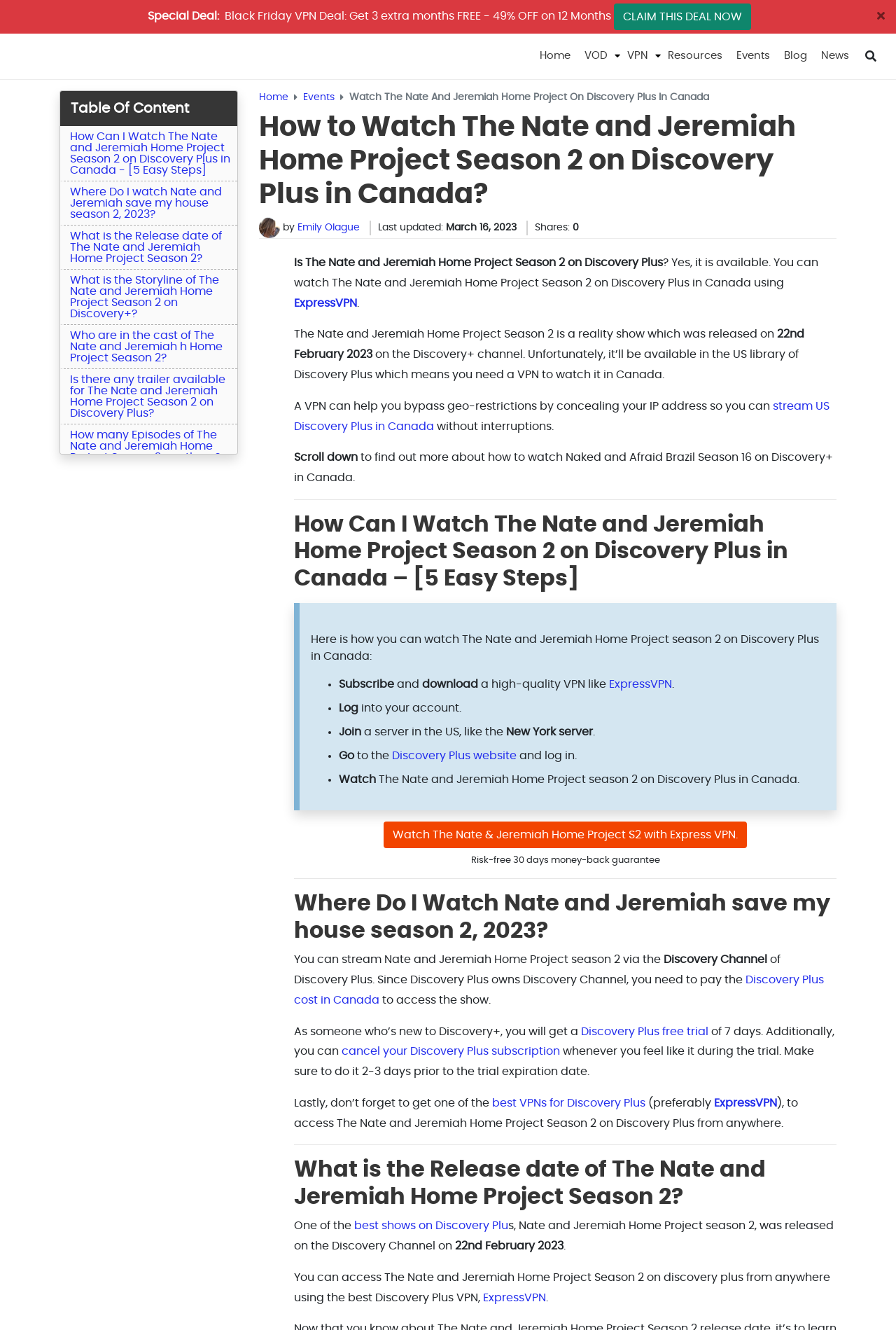Respond to the following query with just one word or a short phrase: 
What is the purpose of the link 'ExpressVPN'?

To watch US Discovery Plus in Canada